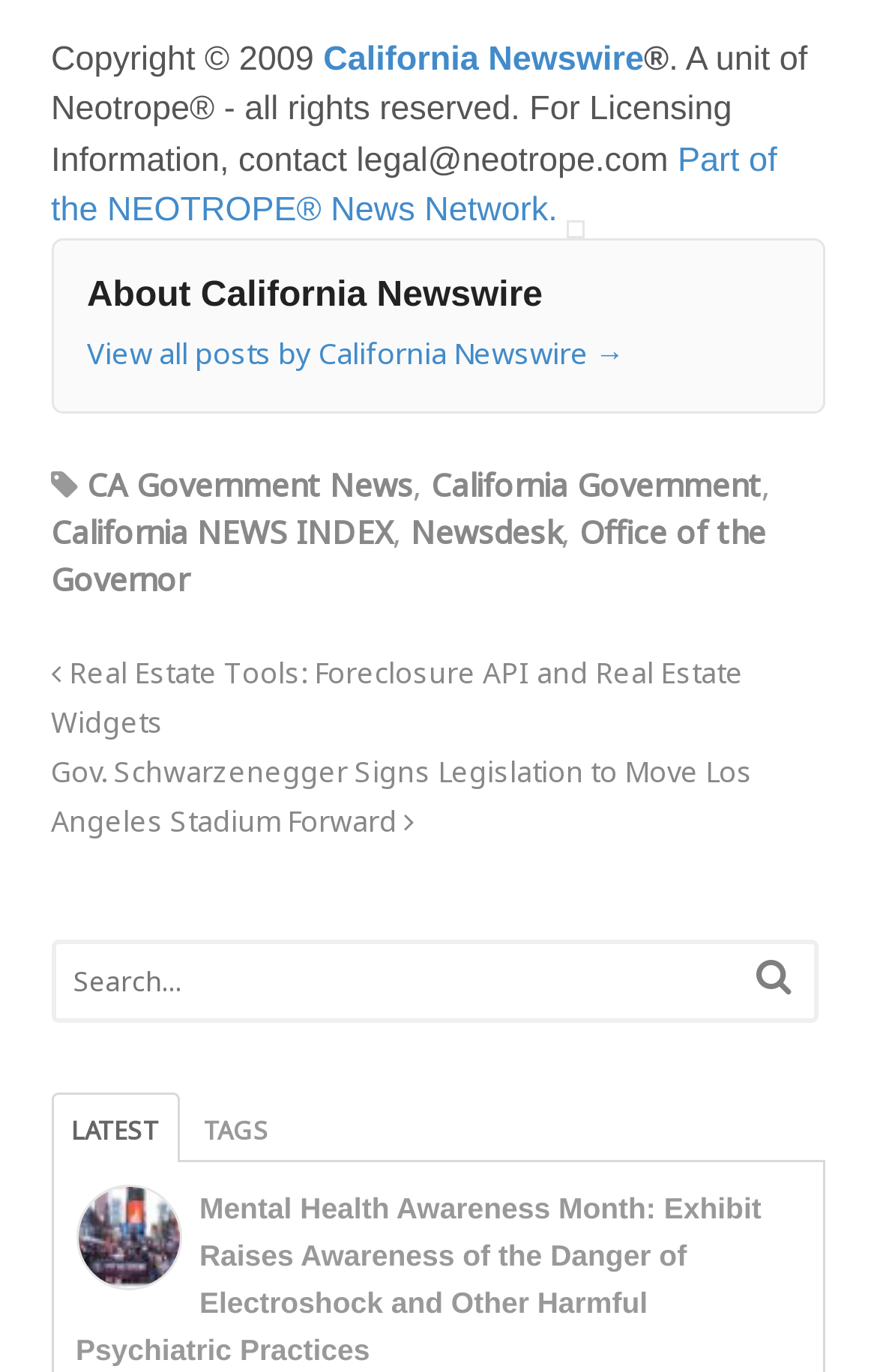Could you determine the bounding box coordinates of the clickable element to complete the instruction: "View all posts by California Newswire"? Provide the coordinates as four float numbers between 0 and 1, i.e., [left, top, right, bottom].

[0.099, 0.243, 0.712, 0.273]